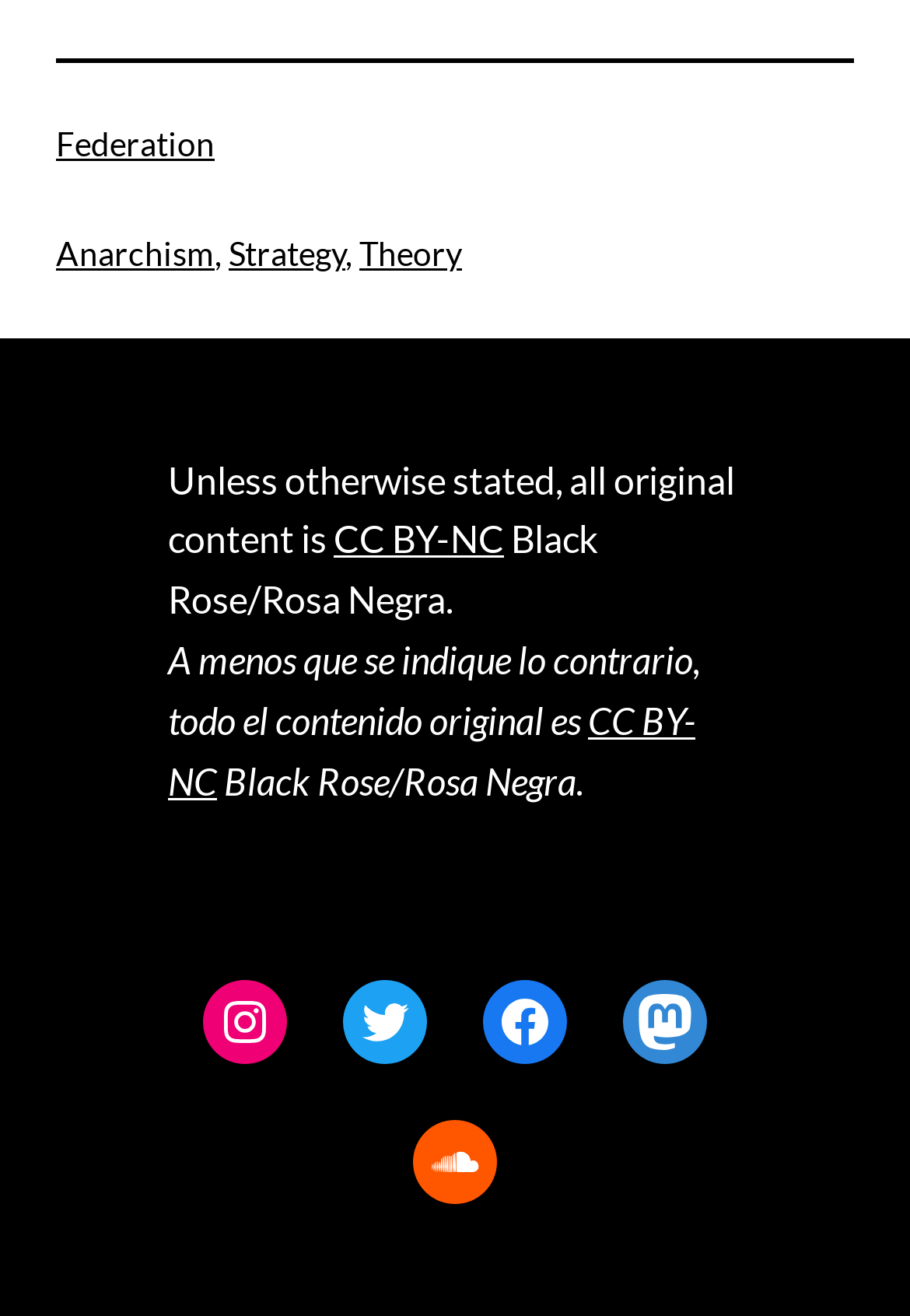Using the details from the image, please elaborate on the following question: How many social media links are there?

I counted the number of social media links by looking at the links with recognizable names such as 'Instagram', 'Twitter', 'Facebook', 'Mastodon', and 'Soundcloud'. These links are located at the bottom of the page, and their bounding box coordinates indicate their vertical positions.